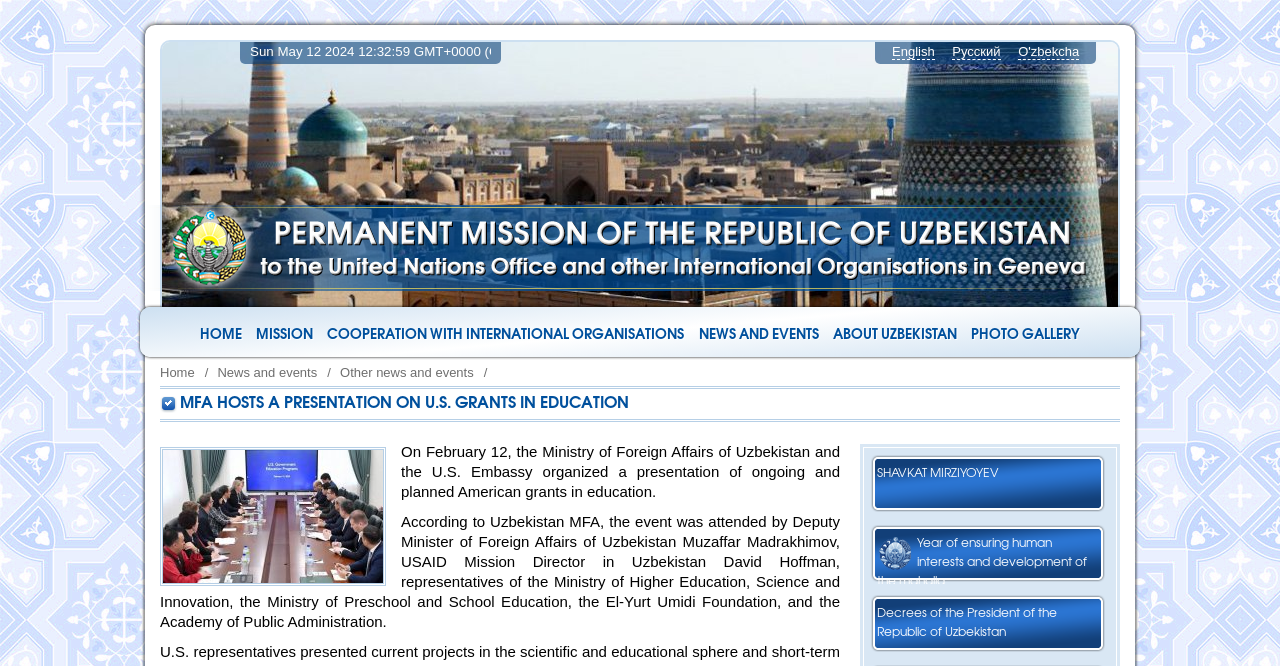What is the event about?
Carefully analyze the image and provide a detailed answer to the question.

Based on the webpage content, specifically the heading 'MFA HOSTS A PRESENTATION ON U.S. GRANTS IN EDUCATION' and the static text 'On February 12, the Ministry of Foreign Affairs of Uzbekistan and the U.S. Embassy organized a presentation of ongoing and planned American grants in education.', it can be inferred that the event is about U.S. grants in education.